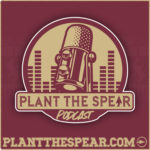Generate a comprehensive caption that describes the image.

This image serves as the logo for the "Plant The Spear Podcast." Featuring a vintage microphone, the design incorporates elements that evoke the spirit of sports commentary and fan engagement. The background is in a deep maroon color, symbolizing passion and energy, while the cream-colored graphic elements provide a striking contrast. The words "PLANT THE SPEAR" are prominently displayed, with "Podcast" subtly positioned below, indicating the show's focus on sports, particularly relating to Florida State University. The logo is a visual representation of the podcast's aim to connect with fans and share exciting insights about their favorite teams. Visit their website at plantthespear.com for more information and episodes.